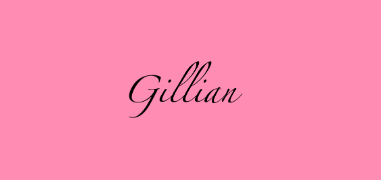What is the font style of the name 'Gillian'?
Please provide a detailed answer to the question.

The caption describes the name 'Gillian' as being elegantly displayed in a flowing script font, which suggests that the font style of the name 'Gillian' is a flowing script.